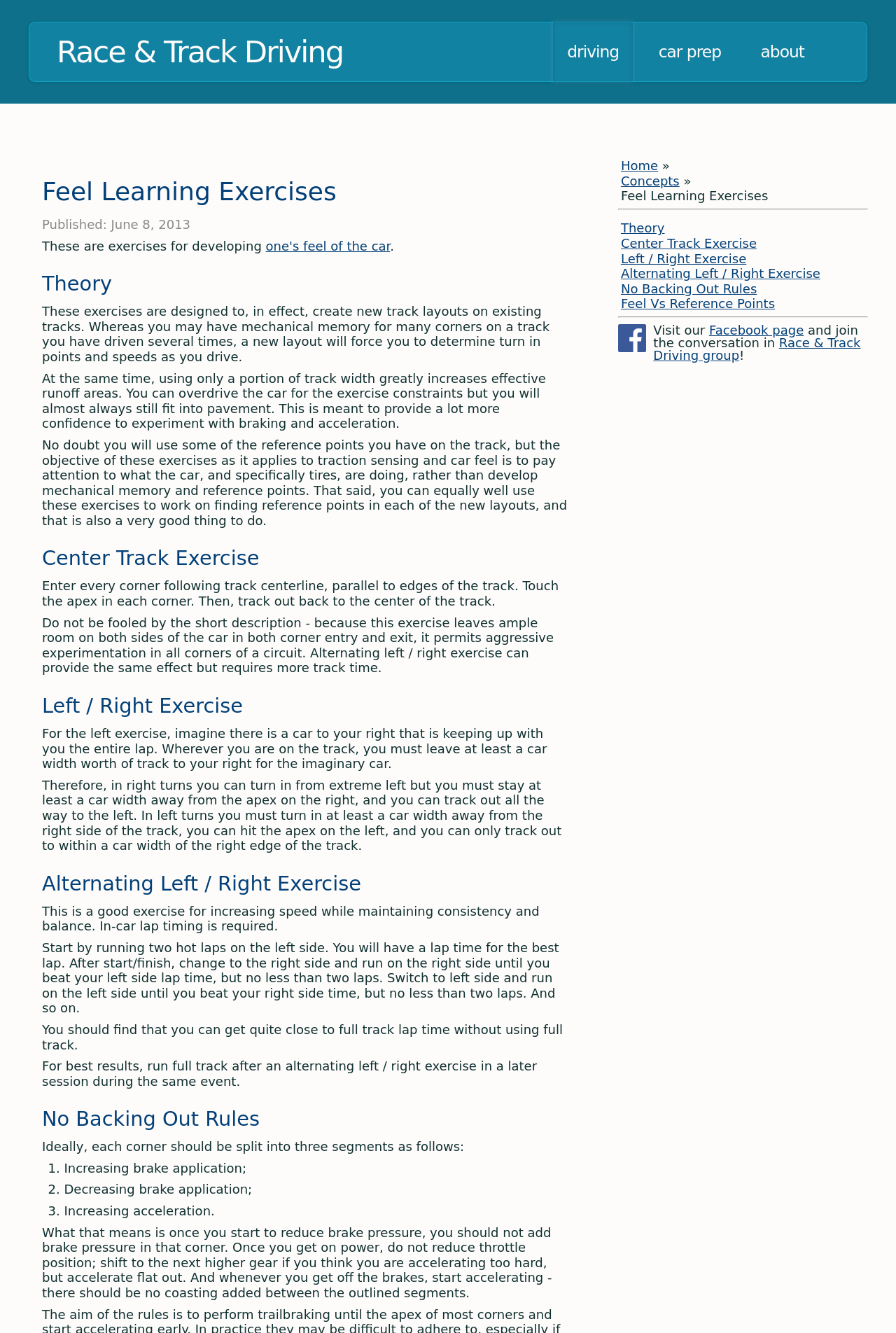Locate the bounding box coordinates of the clickable region necessary to complete the following instruction: "Click on Artists". Provide the coordinates in the format of four float numbers between 0 and 1, i.e., [left, top, right, bottom].

None